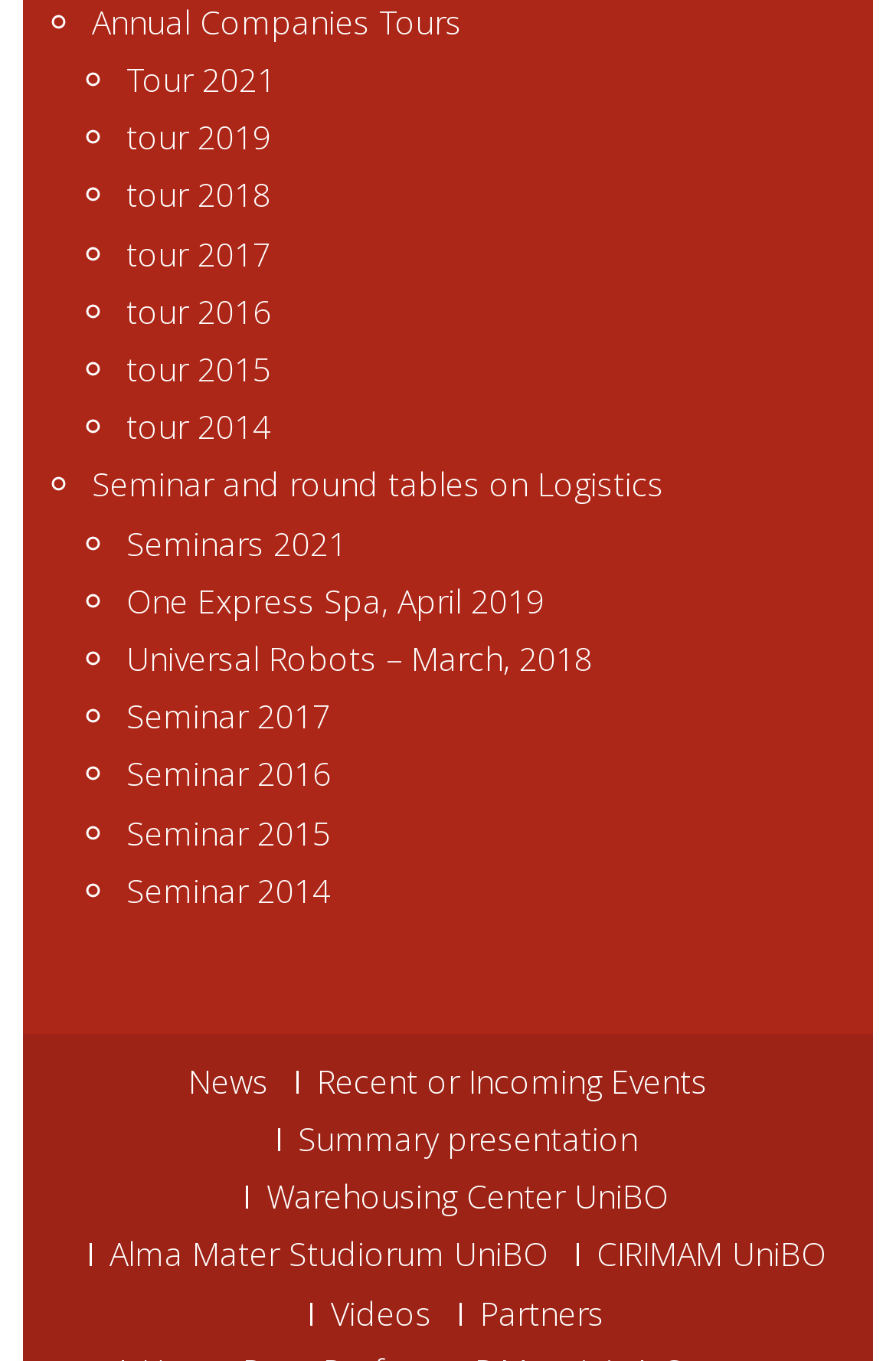Please find the bounding box coordinates for the clickable element needed to perform this instruction: "View Seminar and round tables on Logistics".

[0.103, 0.34, 0.741, 0.372]